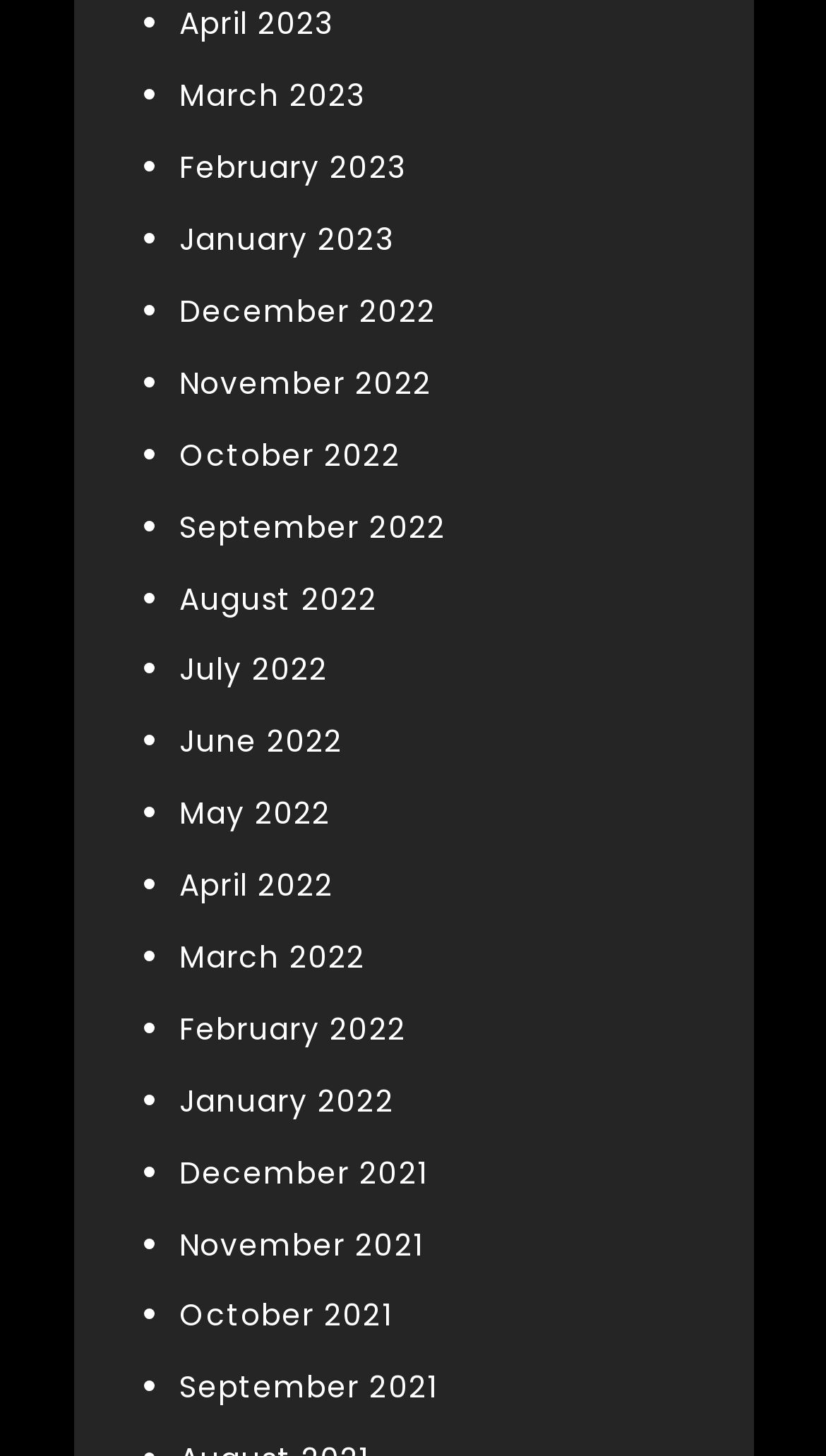Determine the bounding box coordinates of the target area to click to execute the following instruction: "View April 2023."

[0.217, 0.002, 0.404, 0.031]